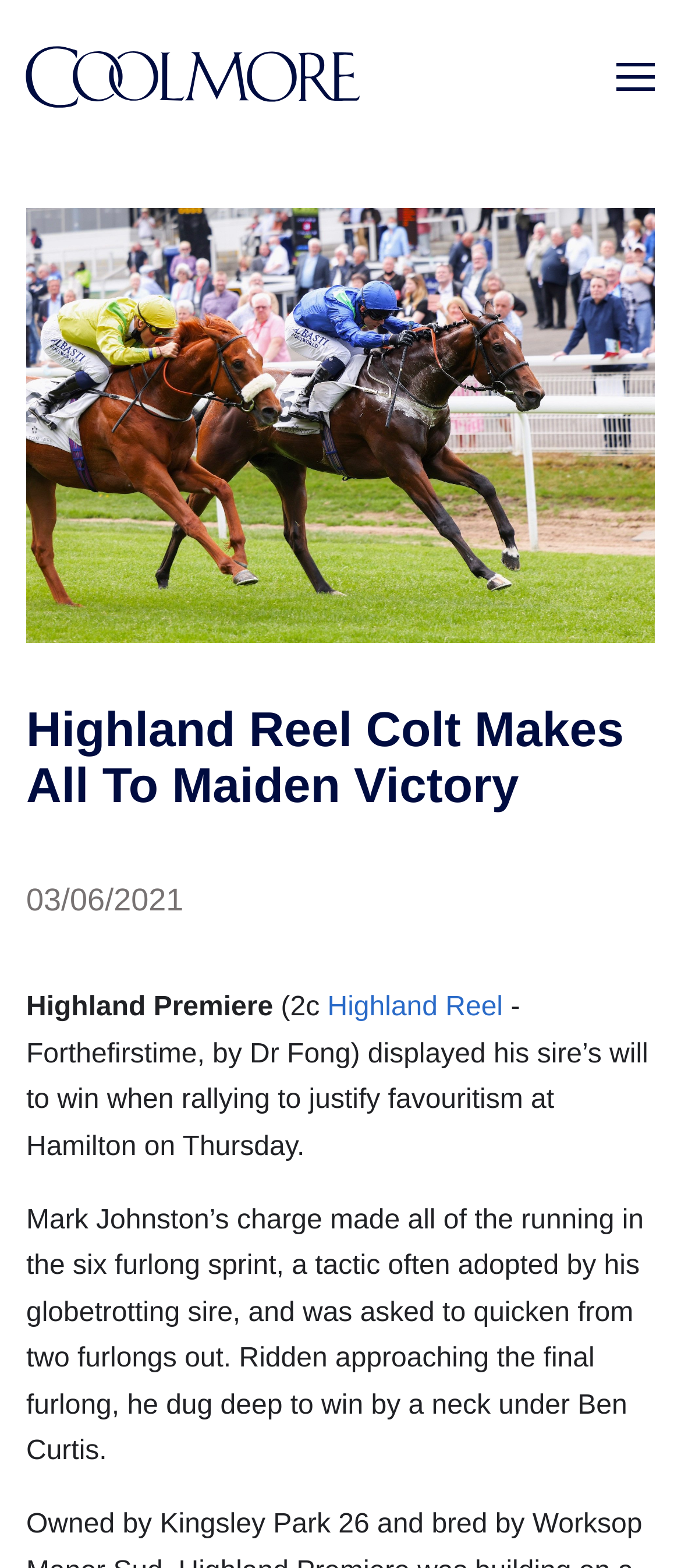Respond to the question below with a single word or phrase:
Where did Highland Premiere win his maiden?

Hamilton